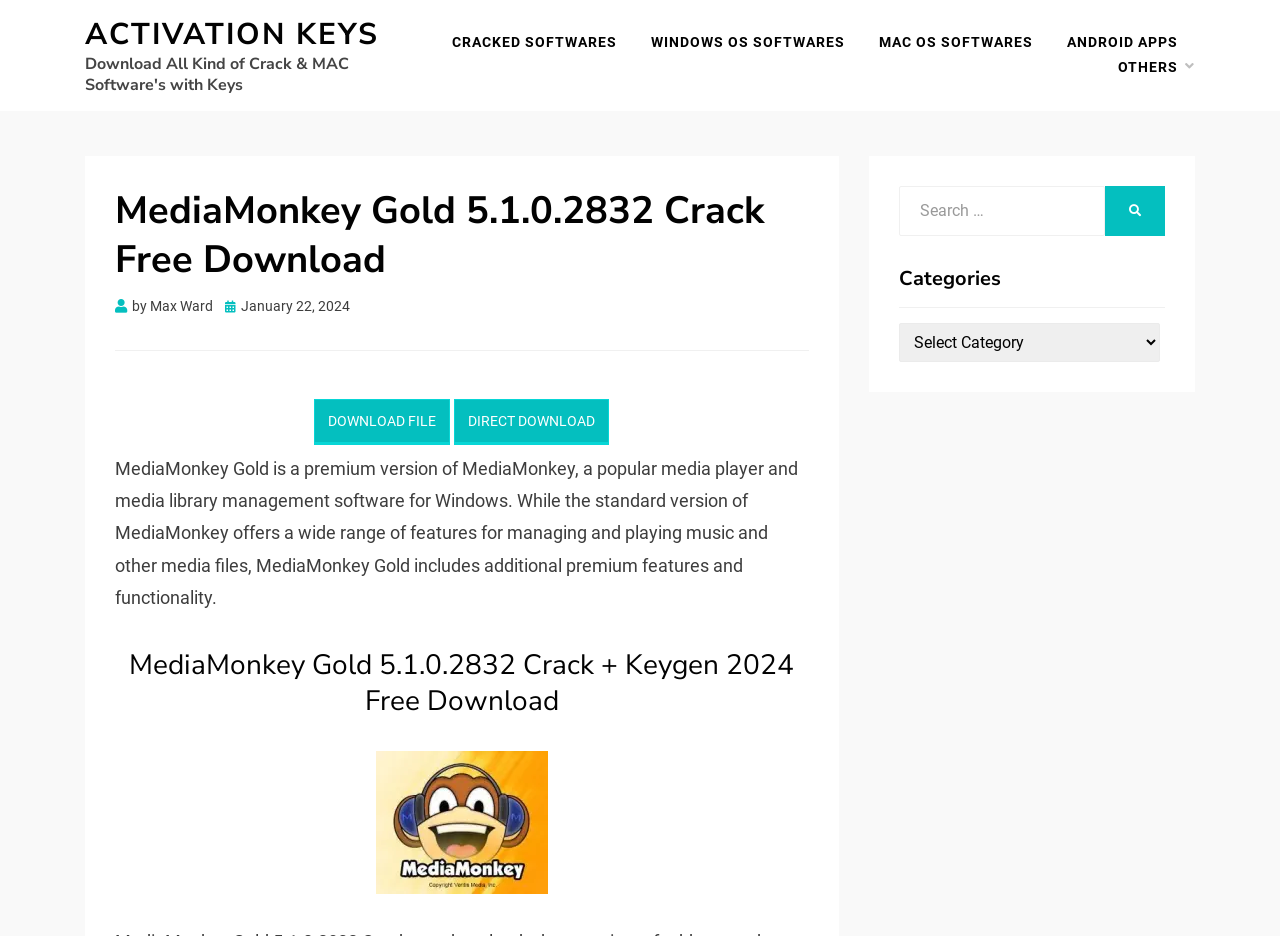Please analyze the image and provide a thorough answer to the question:
What is the main topic of this webpage?

Based on the webpage content, the main topic is MediaMonkey Gold, which is a premium version of MediaMonkey, a popular media player and media library management software for Windows.